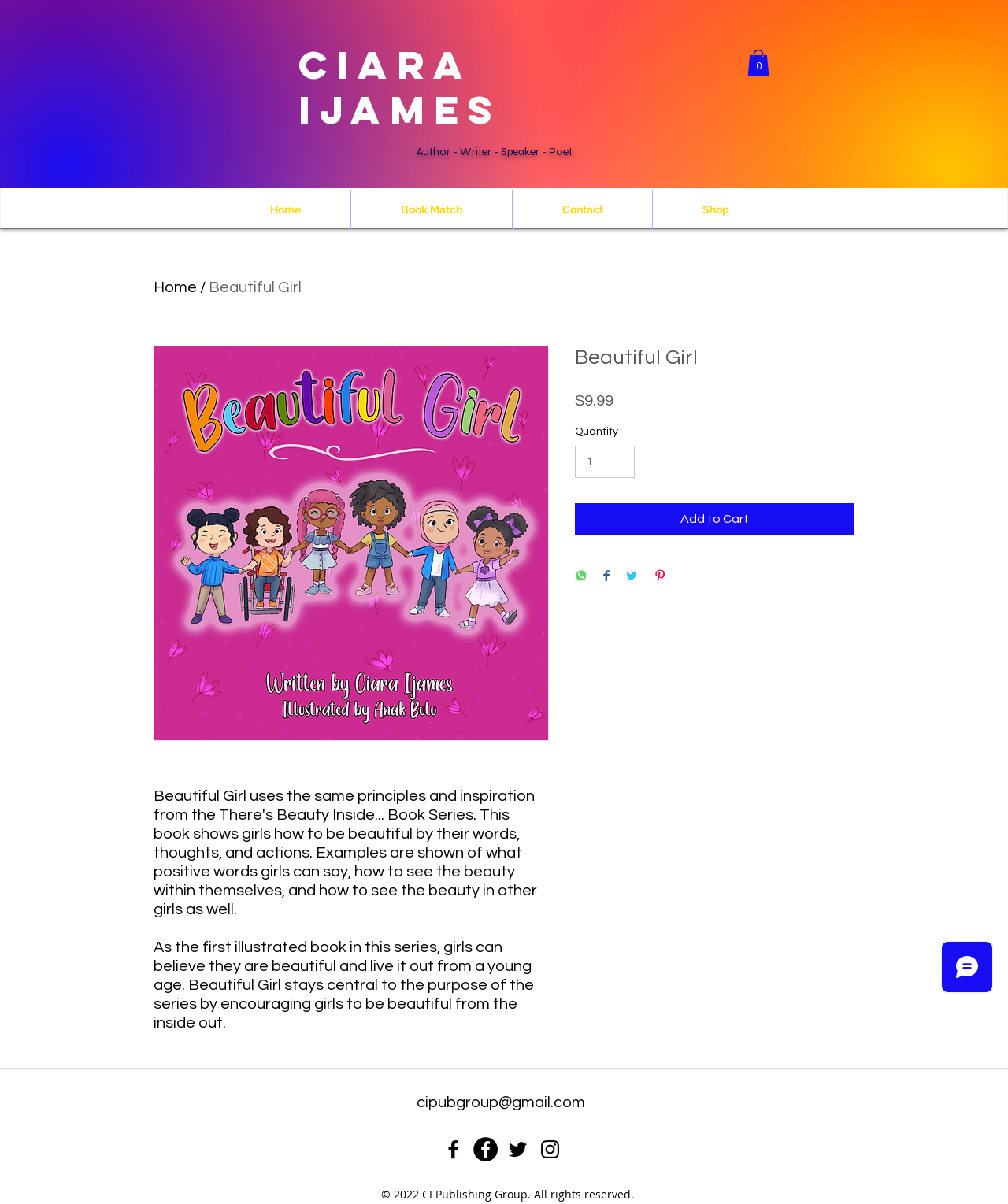Point out the bounding box coordinates of the section to click in order to follow this instruction: "Click the 'Contact' link".

[0.509, 0.157, 0.647, 0.19]